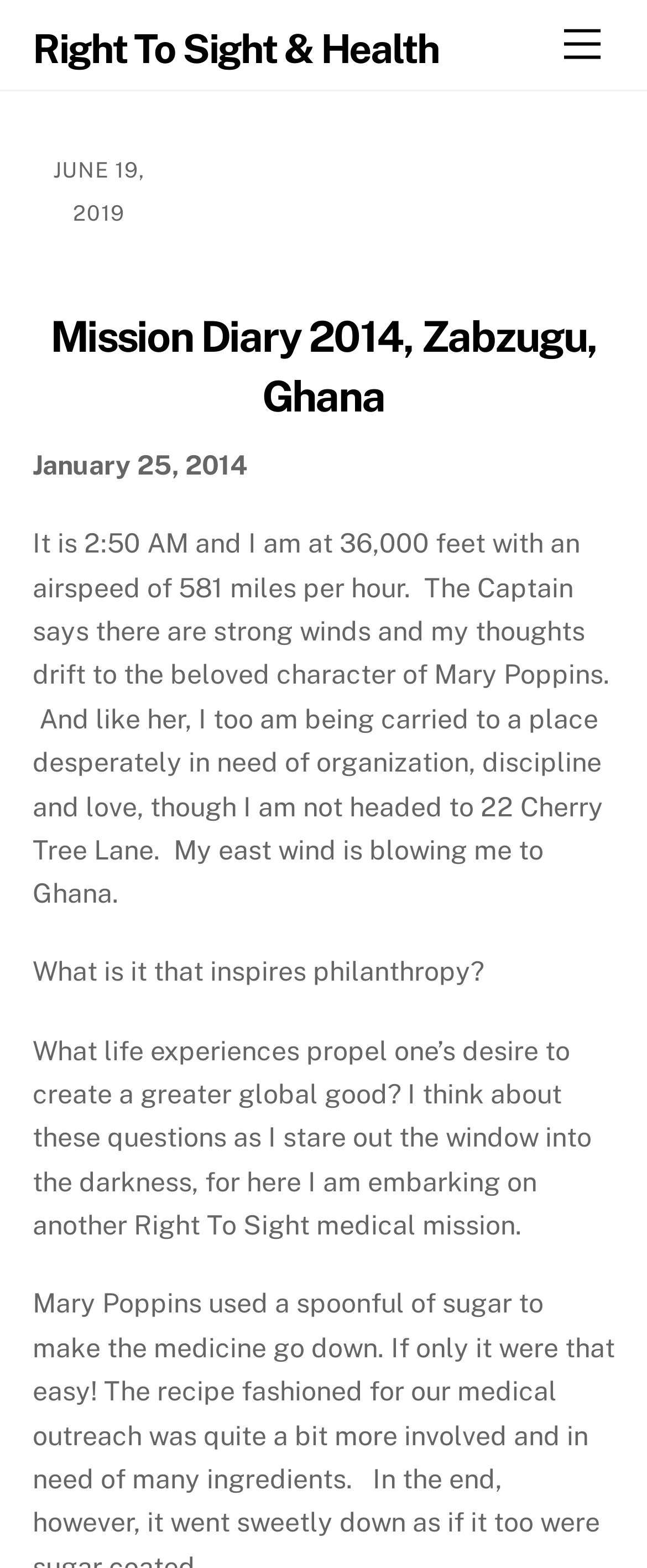What is the name of the character the author is thinking of?
Give a thorough and detailed response to the question.

The author is thinking of Mary Poppins, as mentioned in the text 'And like her, I too am being carried to a place desperately in need of organization, discipline and love, though I am not headed to 22 Cherry Tree Lane.'